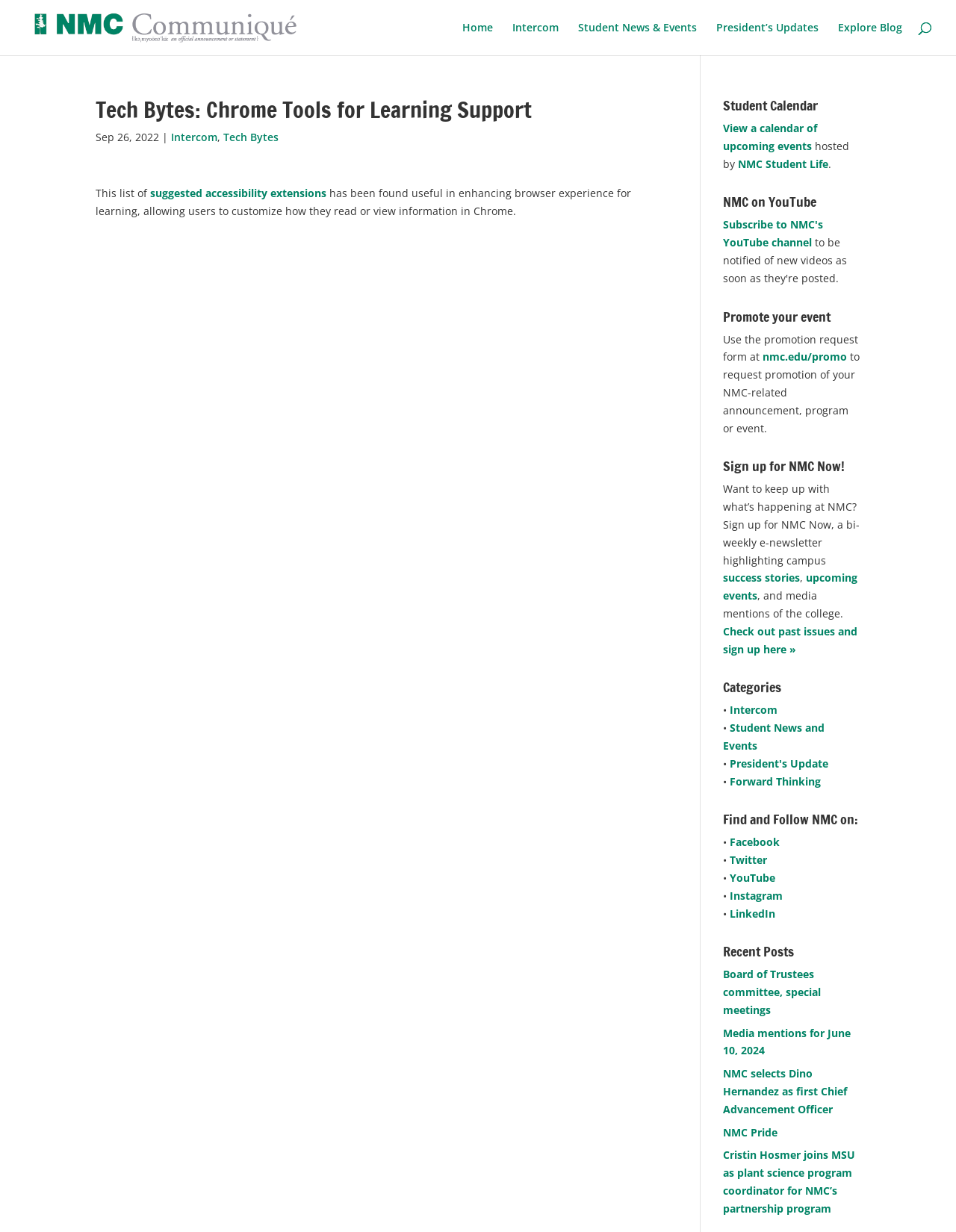Please give a short response to the question using one word or a phrase:
What is the bi-weekly e-newsletter called?

NMC Now